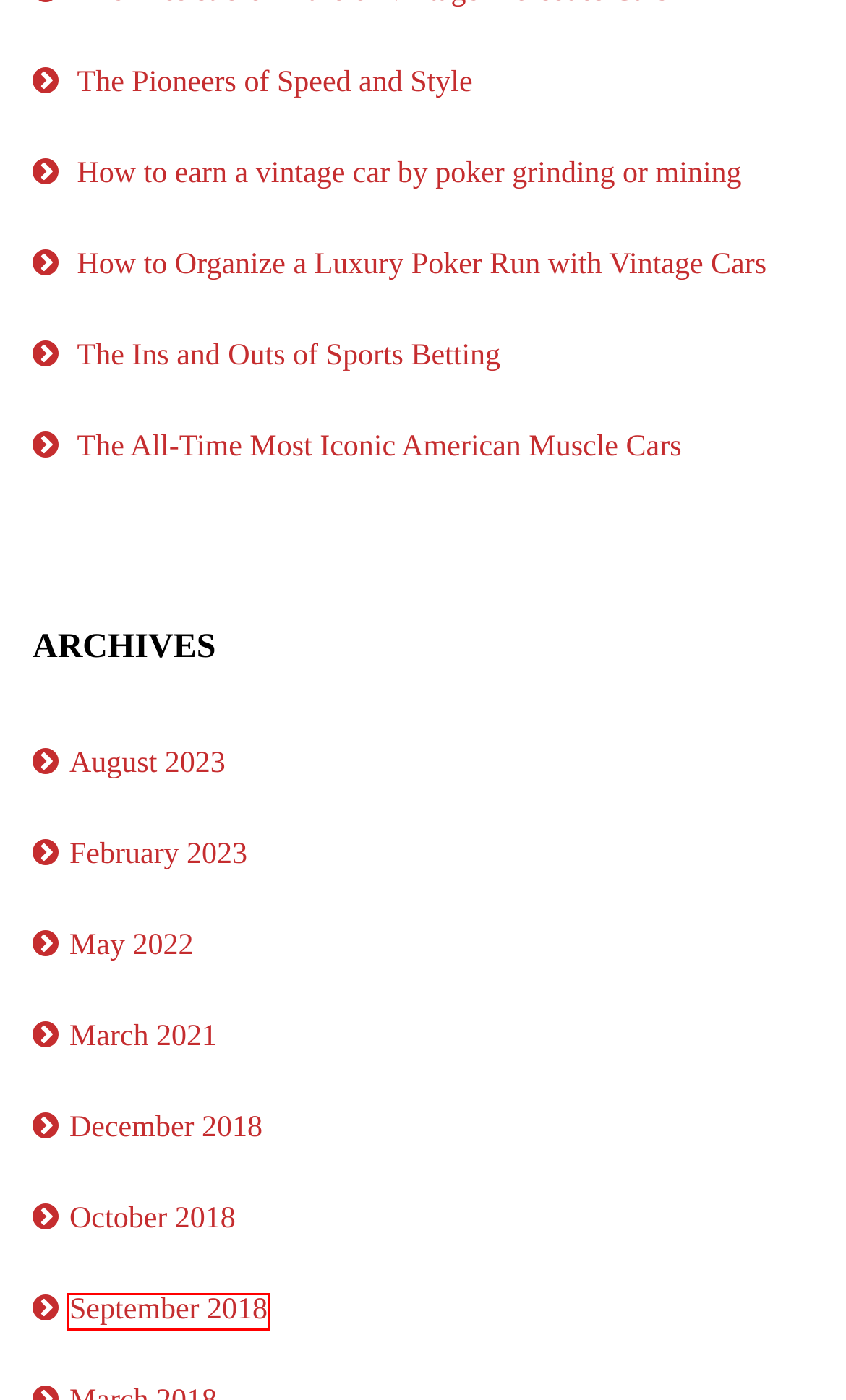You have a screenshot showing a webpage with a red bounding box around a UI element. Choose the webpage description that best matches the new page after clicking the highlighted element. Here are the options:
A. How to earn a vintage car by poker grinding or mining – Classic Car Service
B. December 2018 – Classic Car Service
C. February 2023 – Classic Car Service
D. The All-Time Most Iconic American Muscle Cars – Classic Car Service
E. August 2023 – Classic Car Service
F. October 2018 – Classic Car Service
G. September 2018 – Classic Car Service
H. March 2021 – Classic Car Service

G